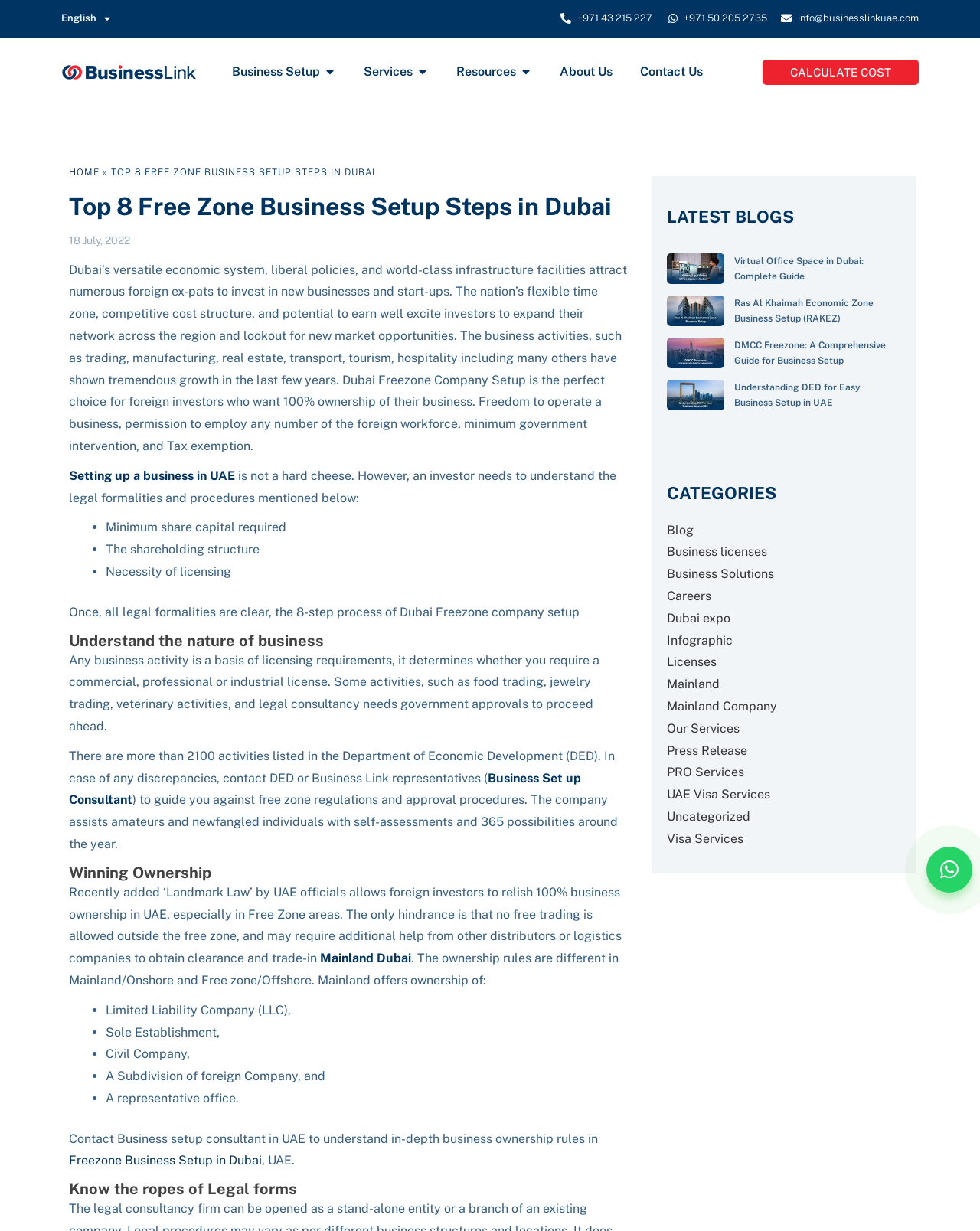Specify the bounding box coordinates of the element's region that should be clicked to achieve the following instruction: "Read the latest blog on Virtual Office Space in Dubai". The bounding box coordinates consist of four float numbers between 0 and 1, in the format [left, top, right, bottom].

[0.681, 0.206, 0.739, 0.231]